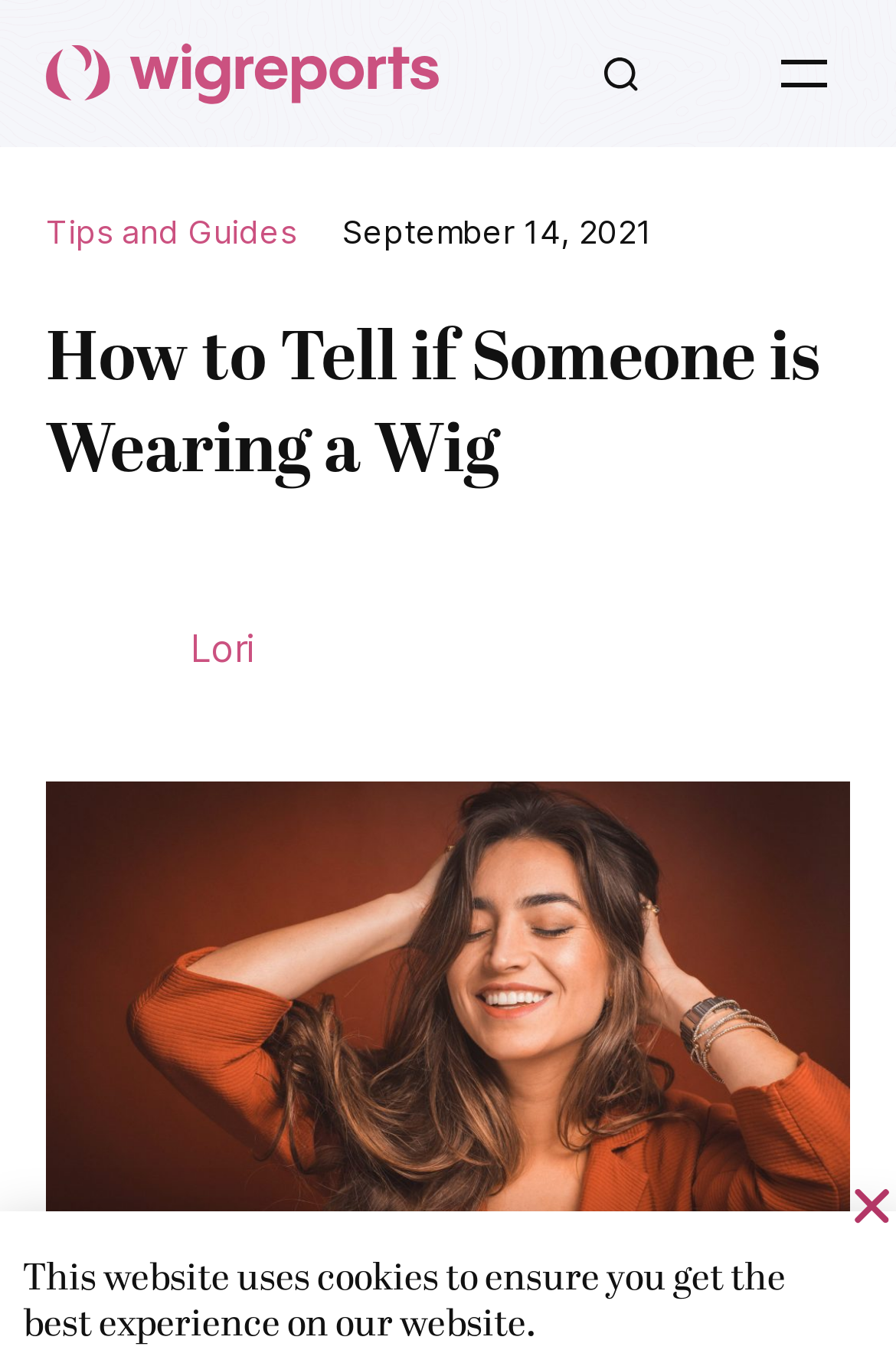What is the headline of the webpage?

How to Tell if Someone is Wearing a Wig